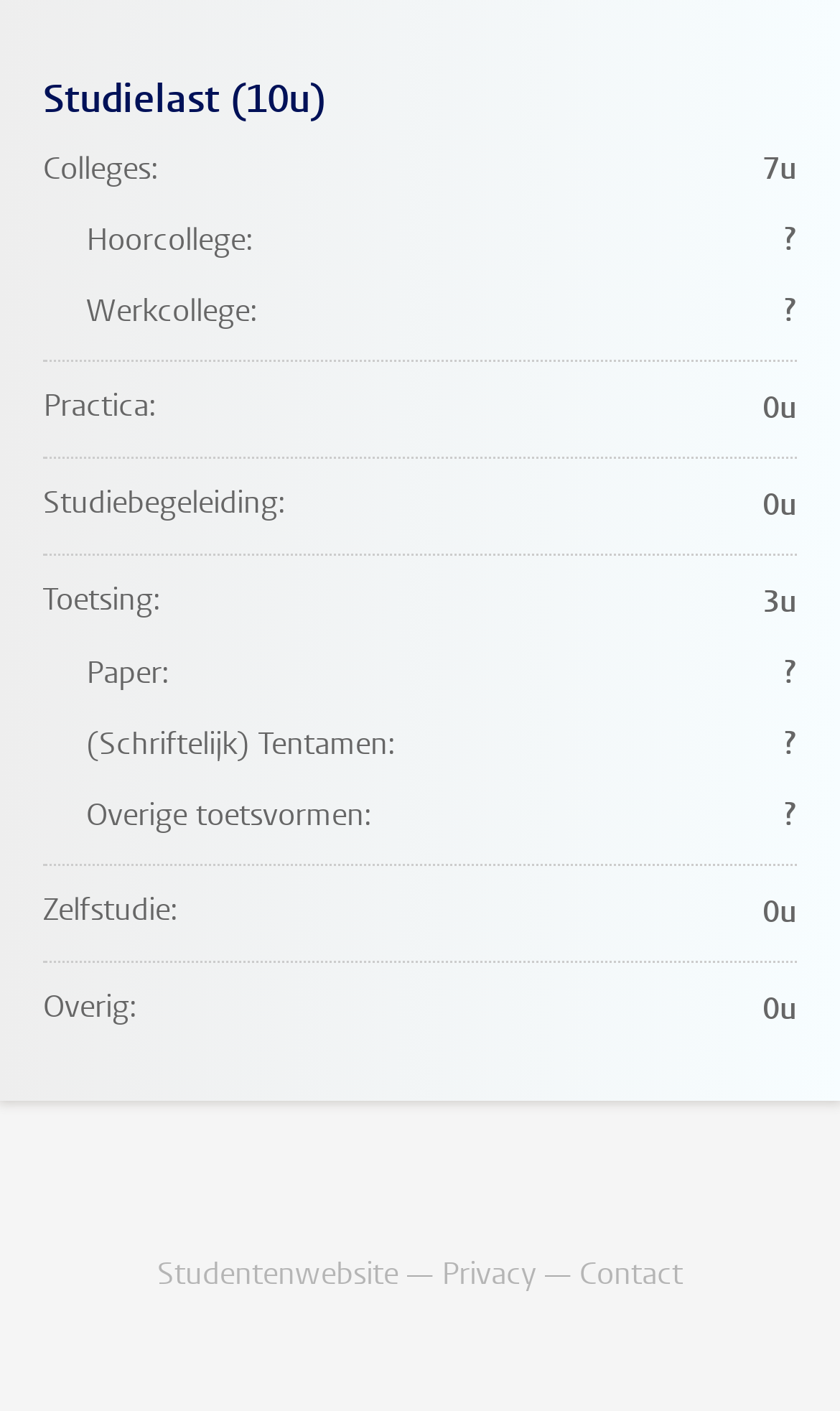Use a single word or phrase to answer the question: 
What is the first study type listed?

Colleges